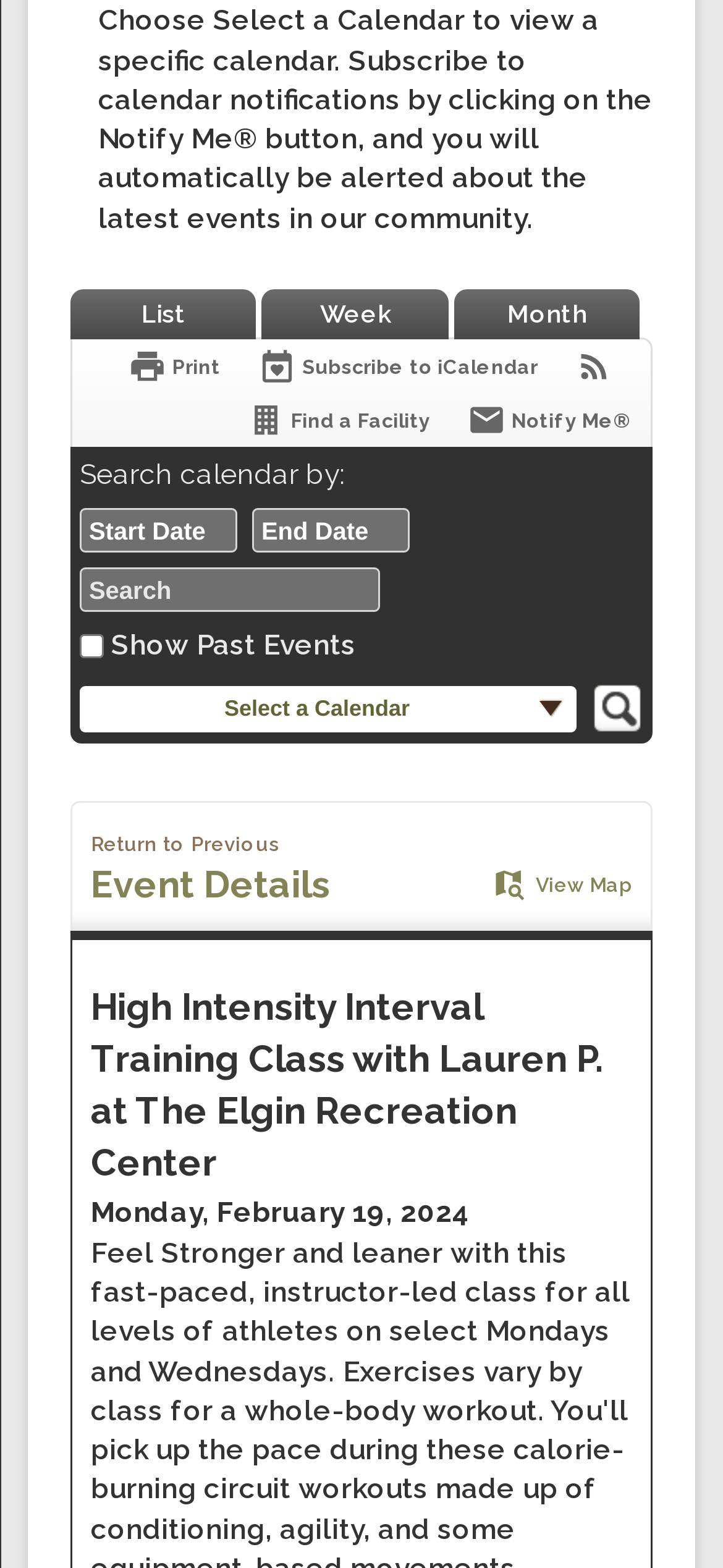Find the bounding box coordinates of the clickable element required to execute the following instruction: "Select a date from the calendar". Provide the coordinates as four float numbers between 0 and 1, i.e., [left, top, right, bottom].

[0.167, 0.465, 0.244, 0.502]